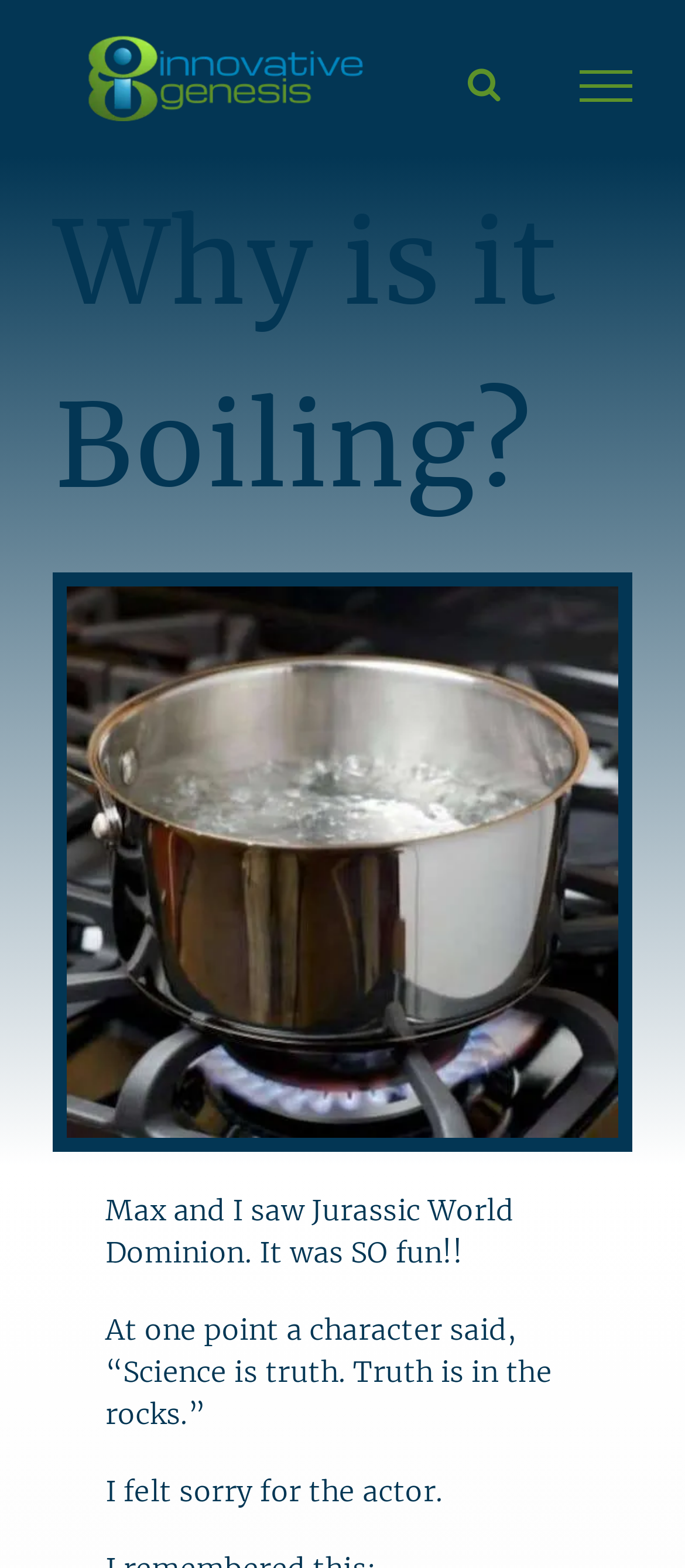Provide a one-word or one-phrase answer to the question:
What is the logo of the website?

Innovative Genesis Logo